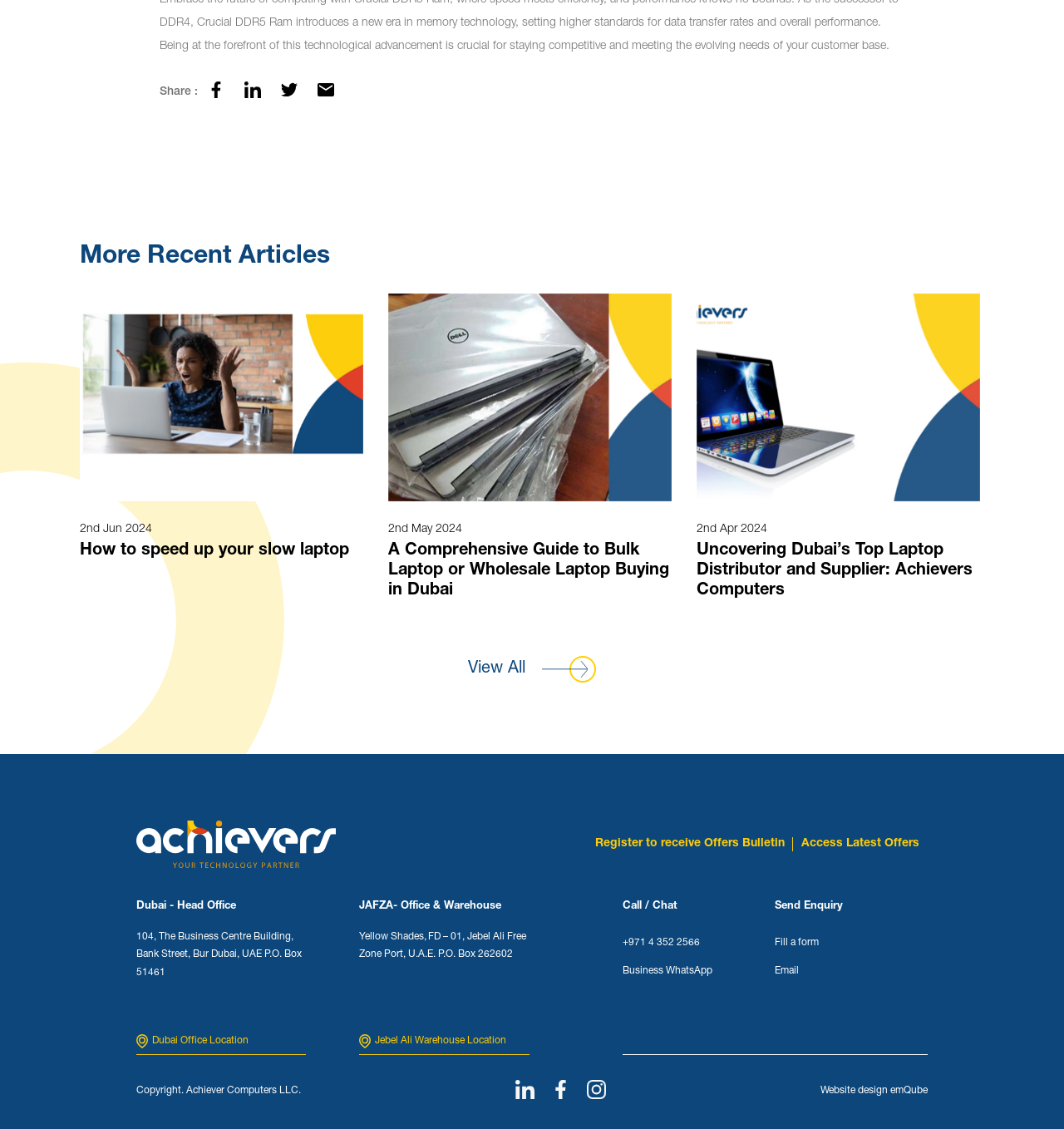Locate the UI element that matches the description title="Linkedin" in the webpage screenshot. Return the bounding box coordinates in the format (top-left x, top-left y, bottom-right x, bottom-right y), with values ranging from 0 to 1.

[0.22, 0.066, 0.255, 0.097]